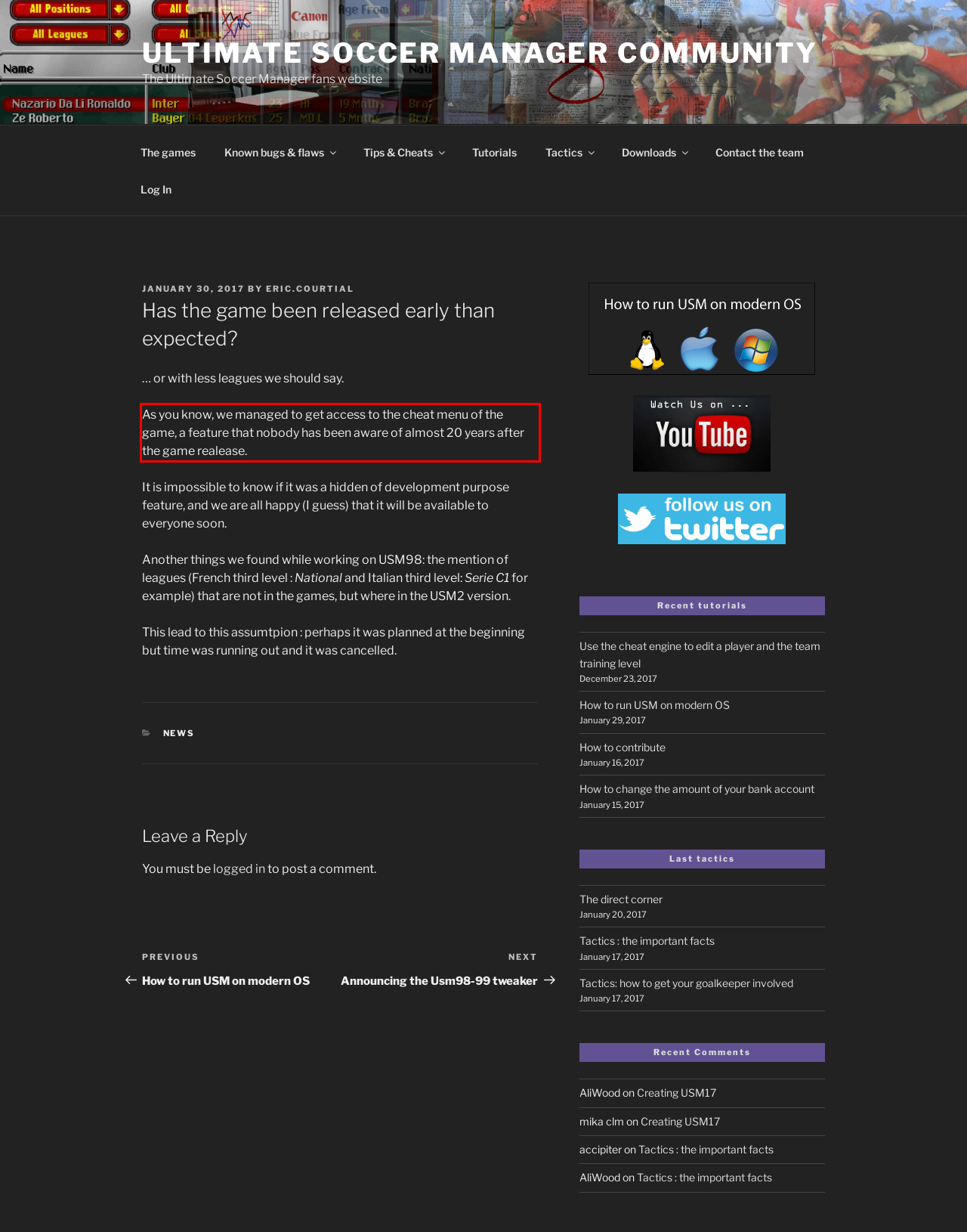You are given a webpage screenshot with a red bounding box around a UI element. Extract and generate the text inside this red bounding box.

As you know, we managed to get access to the cheat menu of the game, a feature that nobody has been aware of almost 20 years after the game realease.